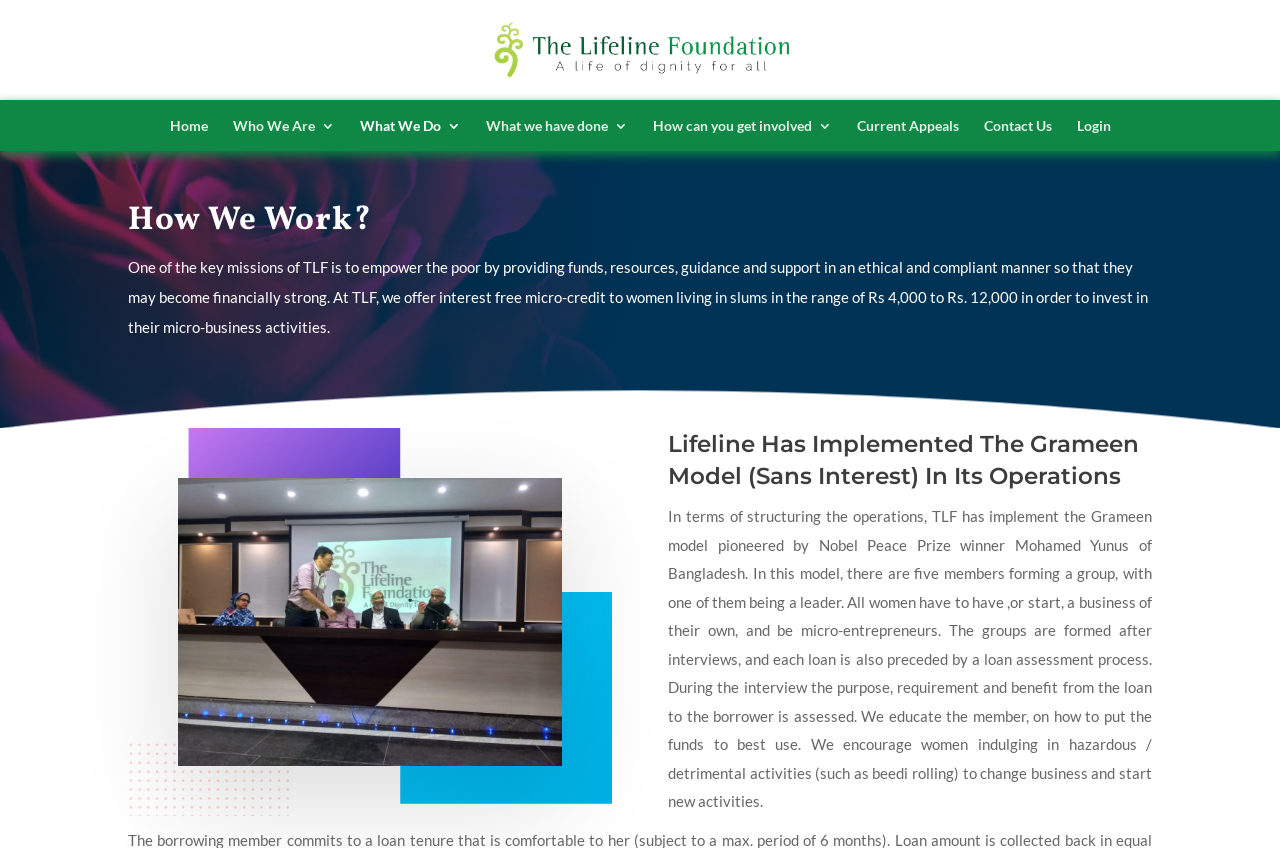Please provide a comprehensive answer to the question below using the information from the image: What is the name of the organization?

I found the answer by looking at the top-left corner of the webpage, where the logo and the organization's name are displayed. The image and the link next to it both have the text 'The Lifeline Foundation Trust', which suggests that it is the name of the organization.